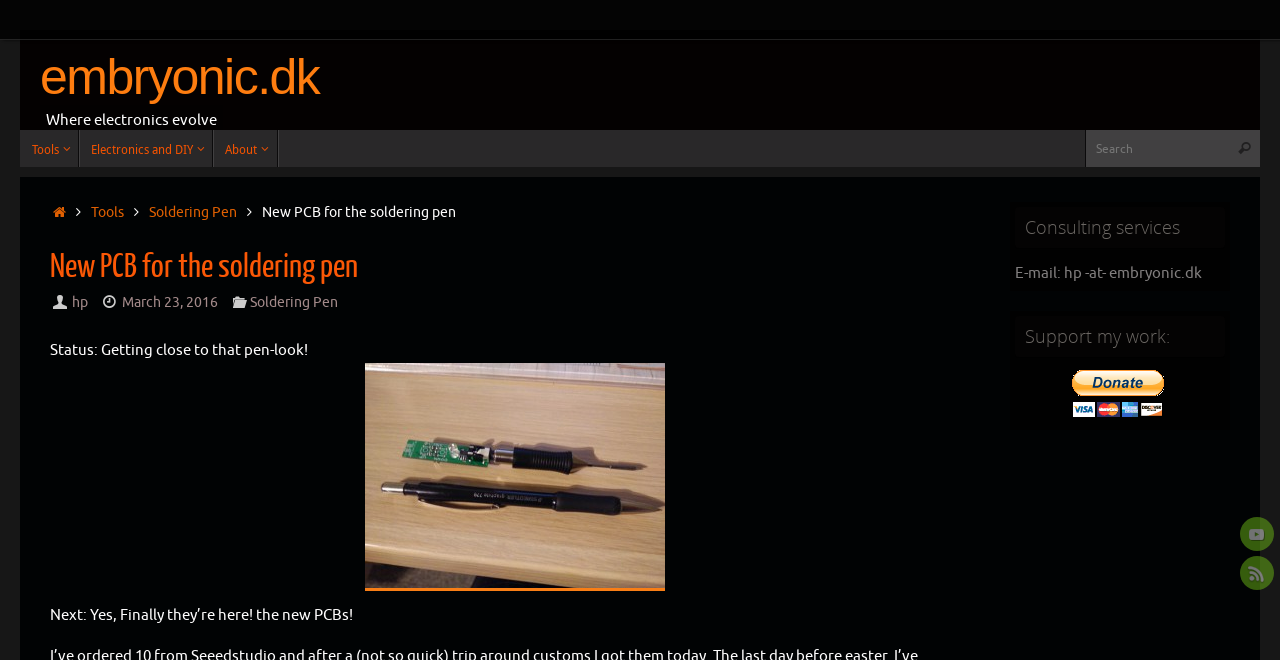Identify the bounding box coordinates for the region to click in order to carry out this instruction: "Search for something". Provide the coordinates using four float numbers between 0 and 1, formatted as [left, top, right, bottom].

[0.848, 0.197, 0.984, 0.253]